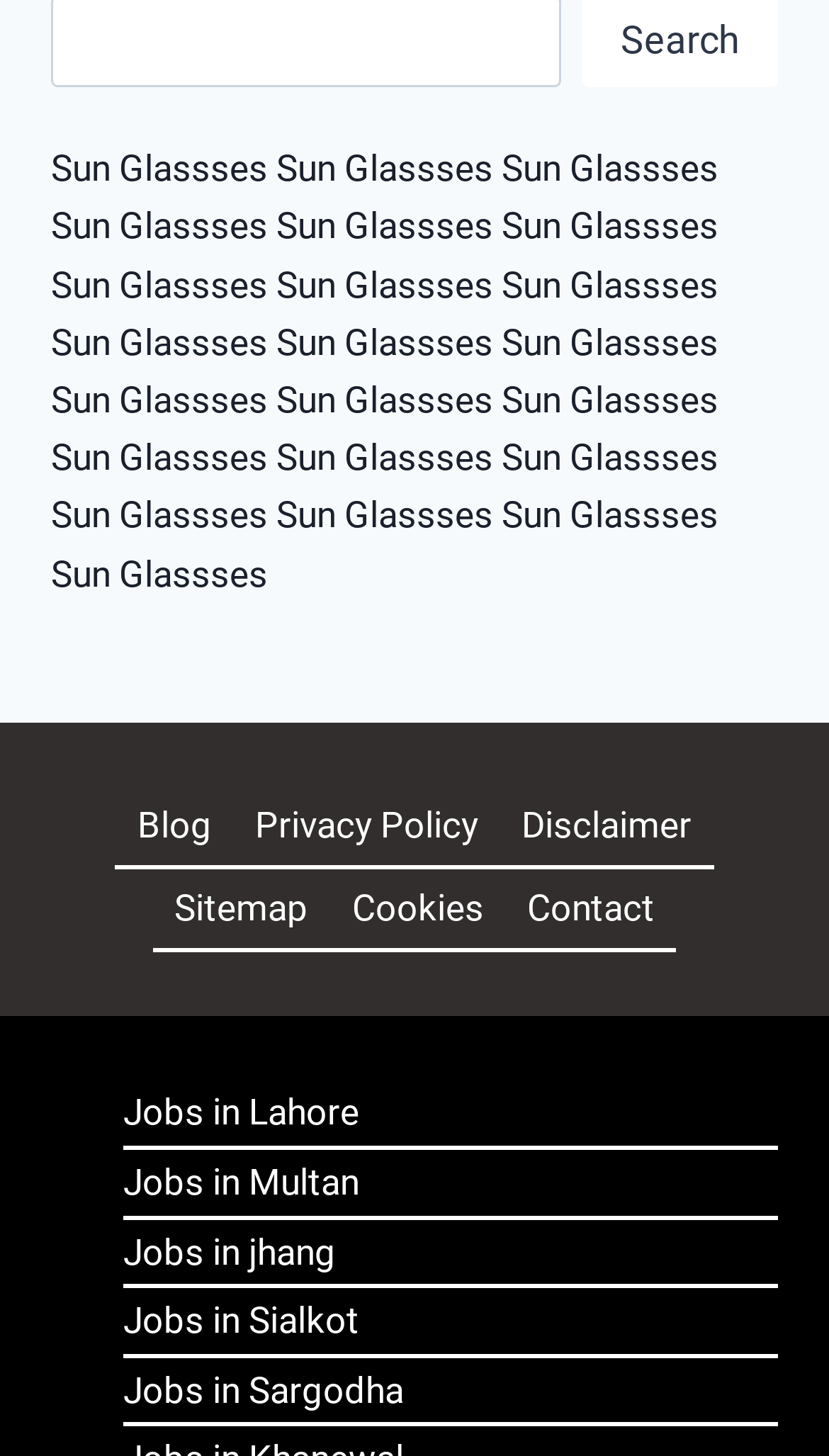How many jobs location links are there?
Using the image as a reference, answer with just one word or a short phrase.

5